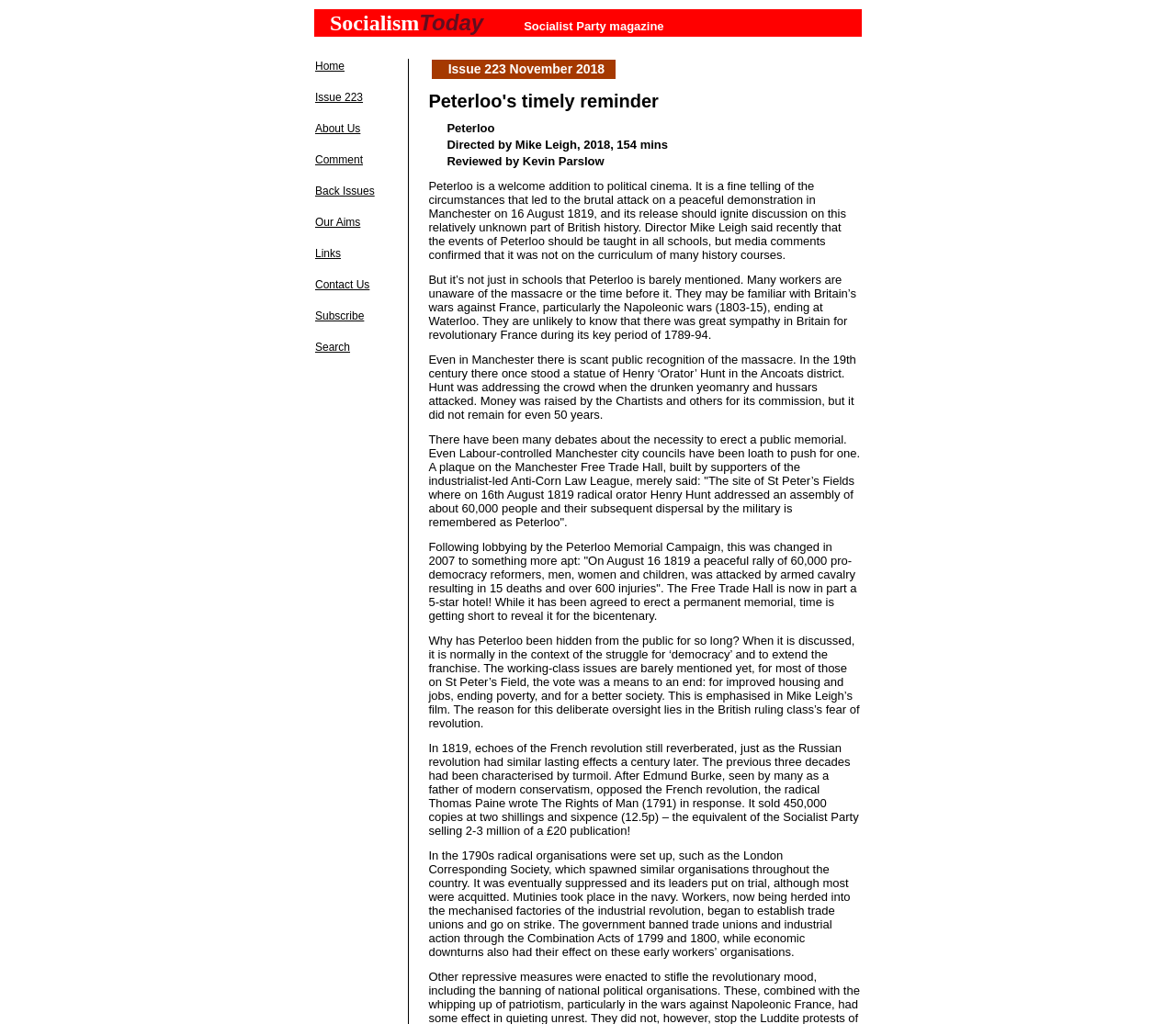Articulate a detailed summary of the webpage's content and design.

The webpage is about Socialism Today, a magazine of the Socialist Party. At the top, there is a header section with a title "Socialism Today - Peterloo's timely reminder" and a link to the "Socialist Party magazine". Below the header, there is a navigation menu with 10 links, including "Home", "Issue 223", "About Us", "Comment", "Back Issues", "Our Aims", "Links", "Contact Us", "Subscribe", and "Search". 

The main content of the webpage is an article about the movie "Peterloo" directed by Mike Leigh, which is a review of the film. The article is divided into several sections, each with a heading. The headings include "Peterloo's timely reminder", "Peterloo", "Directed by Mike Leigh, 2018, 154 mins", and "Reviewed by Kevin Parslow". 

The article discusses the historical event of Peterloo, a peaceful demonstration in Manchester on August 16, 1819, which was brutally attacked by the military, resulting in 15 deaths and over 600 injuries. The article also talks about how the event has been largely forgotten in British history and how the film "Peterloo" brings attention to this important event. The article also explores the reasons why Peterloo has been hidden from the public for so long, citing the British ruling class's fear of revolution.